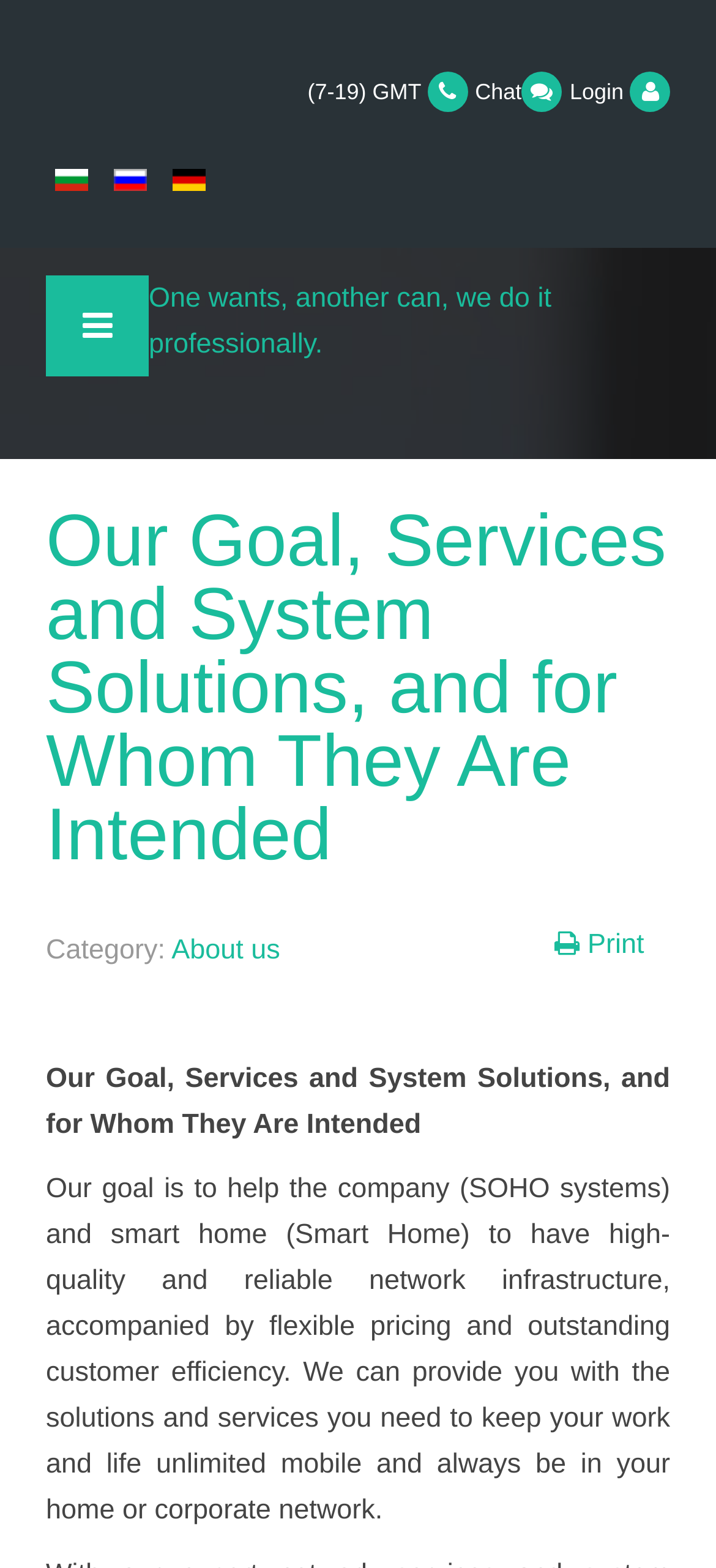Identify the bounding box coordinates for the UI element mentioned here: "About us". Provide the coordinates as four float values between 0 and 1, i.e., [left, top, right, bottom].

[0.239, 0.596, 0.391, 0.616]